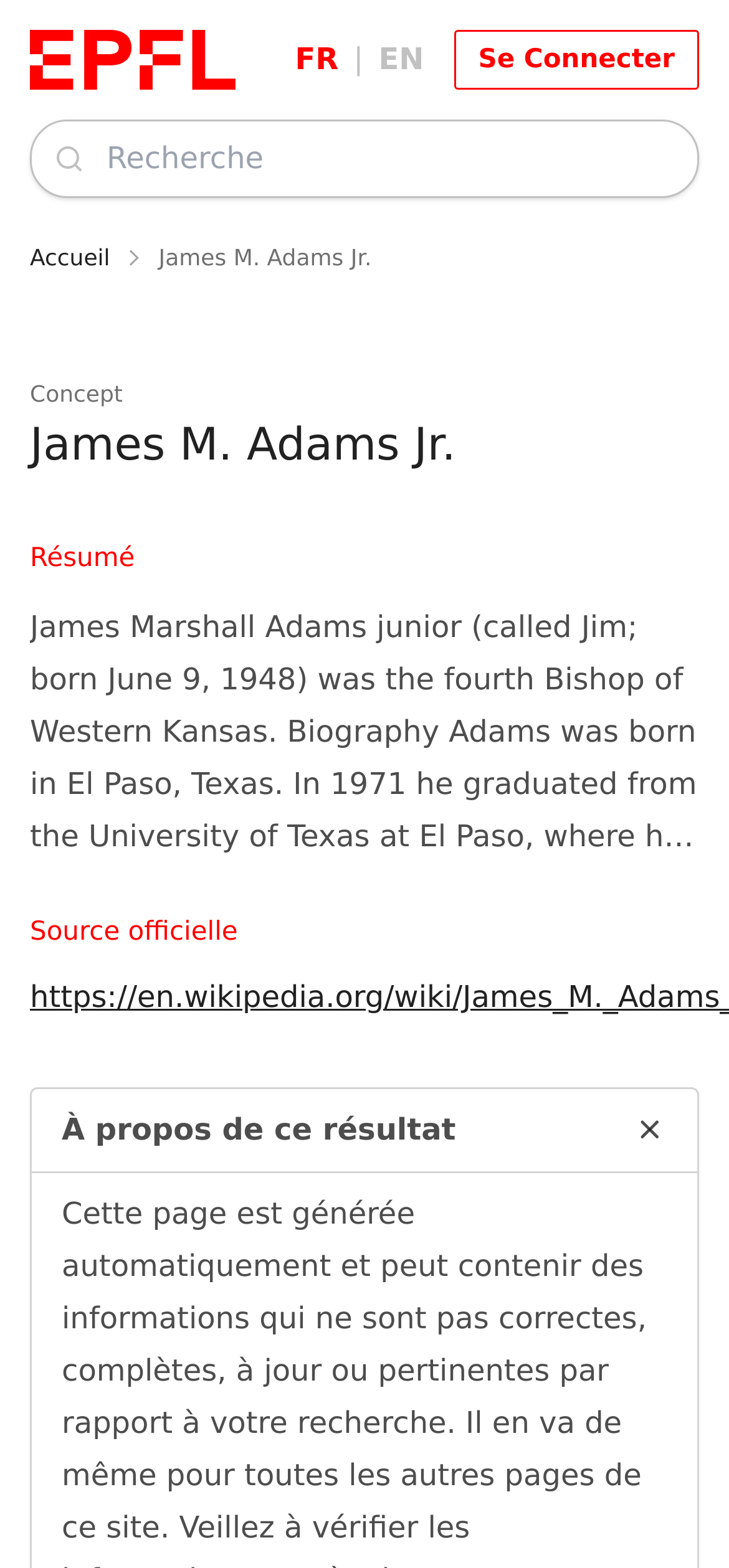Detail the various sections and features of the webpage.

The webpage is about James M. Adams Jr., a bishop. At the top left corner, there is an EPFL logo, which is an image linked to the EPFL website. Next to the logo, there are language options, including FR and EN, separated by a vertical line. On the top right corner, there is a "Se Connecter" link, which means "Log in" in French.

Below the language options, there is a search bar with a combobox labeled "Recherche", which allows users to search for something. To the right of the search bar, there is a small image. Underneath the search bar, there is a navigation breadcrumb with two links: "Accueil" and "James M. Adams Jr.".

The main content of the webpage starts with a heading that reads "James M. Adams Jr.". Below the heading, there are several paragraphs of text. The first paragraph is a brief summary of James M. Adams Jr.'s life, stating that he was the fourth Bishop of Western Kansas. The second paragraph is a biography, detailing his birthplace, education, and career.

At the bottom of the page, there is a section labeled "Source officielle", which means "Official source" in French. This section has a disclosure triangle that, when expanded, reveals more information about the result.